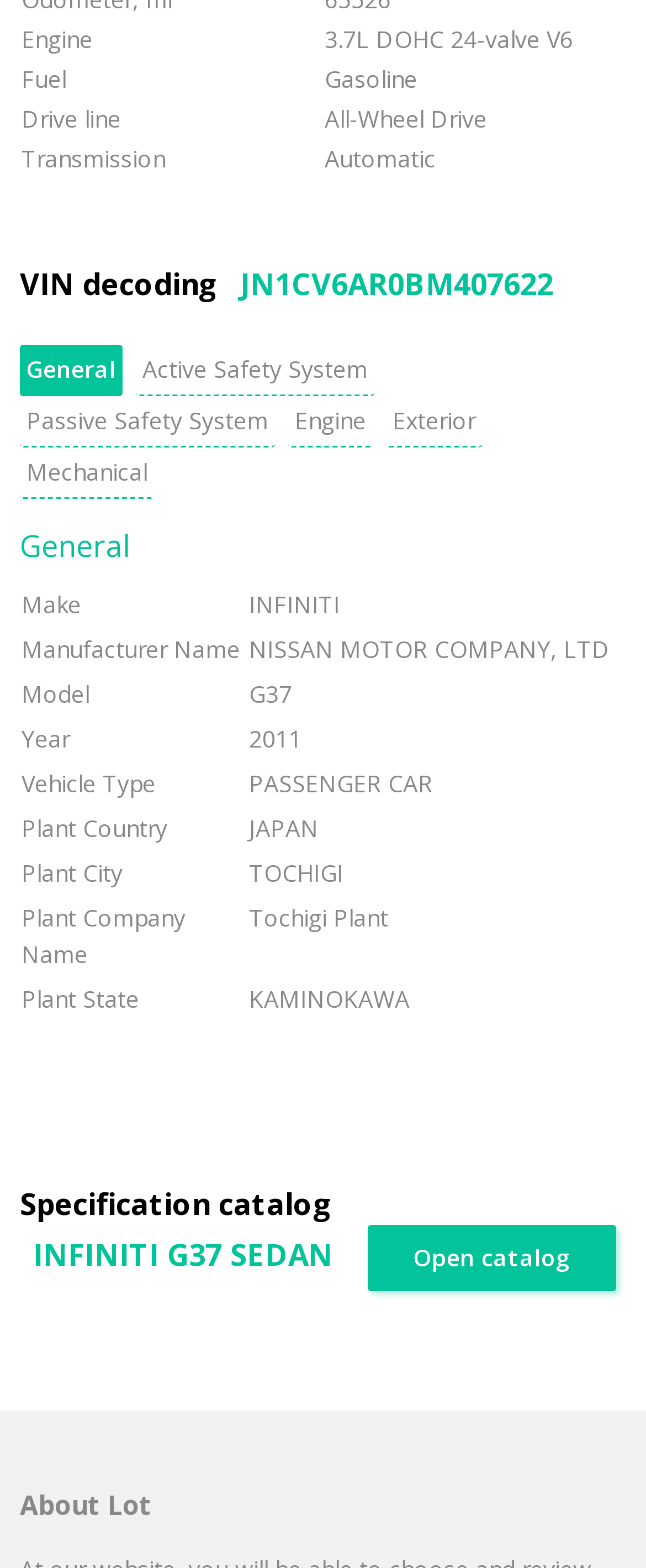Carefully examine the image and provide an in-depth answer to the question: What is the drive line of the vehicle?

The drive line of the vehicle can be determined by looking at the 'Drive line' field in the table at the top of the page, which is 'All-Wheel Drive'.